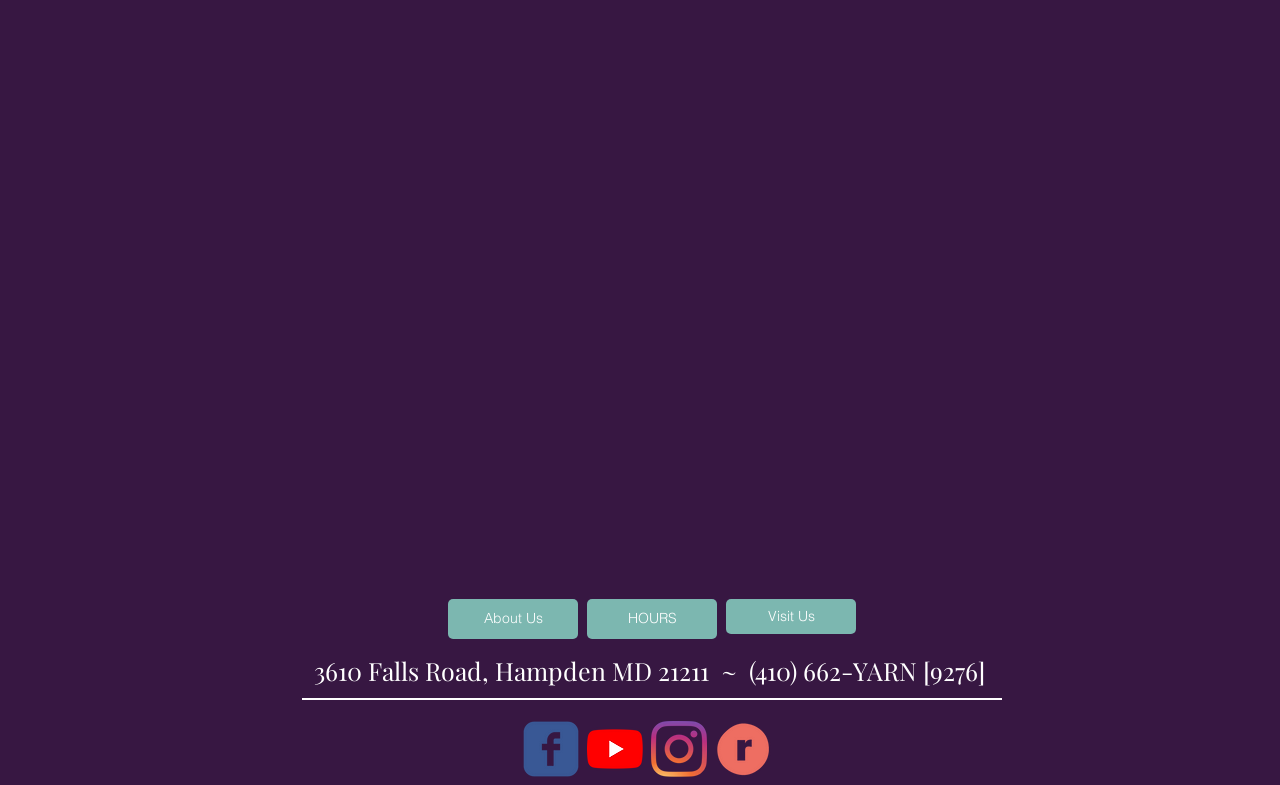Please determine the bounding box of the UI element that matches this description: HOURS. The coordinates should be given as (top-left x, top-left y, bottom-right x, bottom-right y), with all values between 0 and 1.

[0.459, 0.763, 0.56, 0.814]